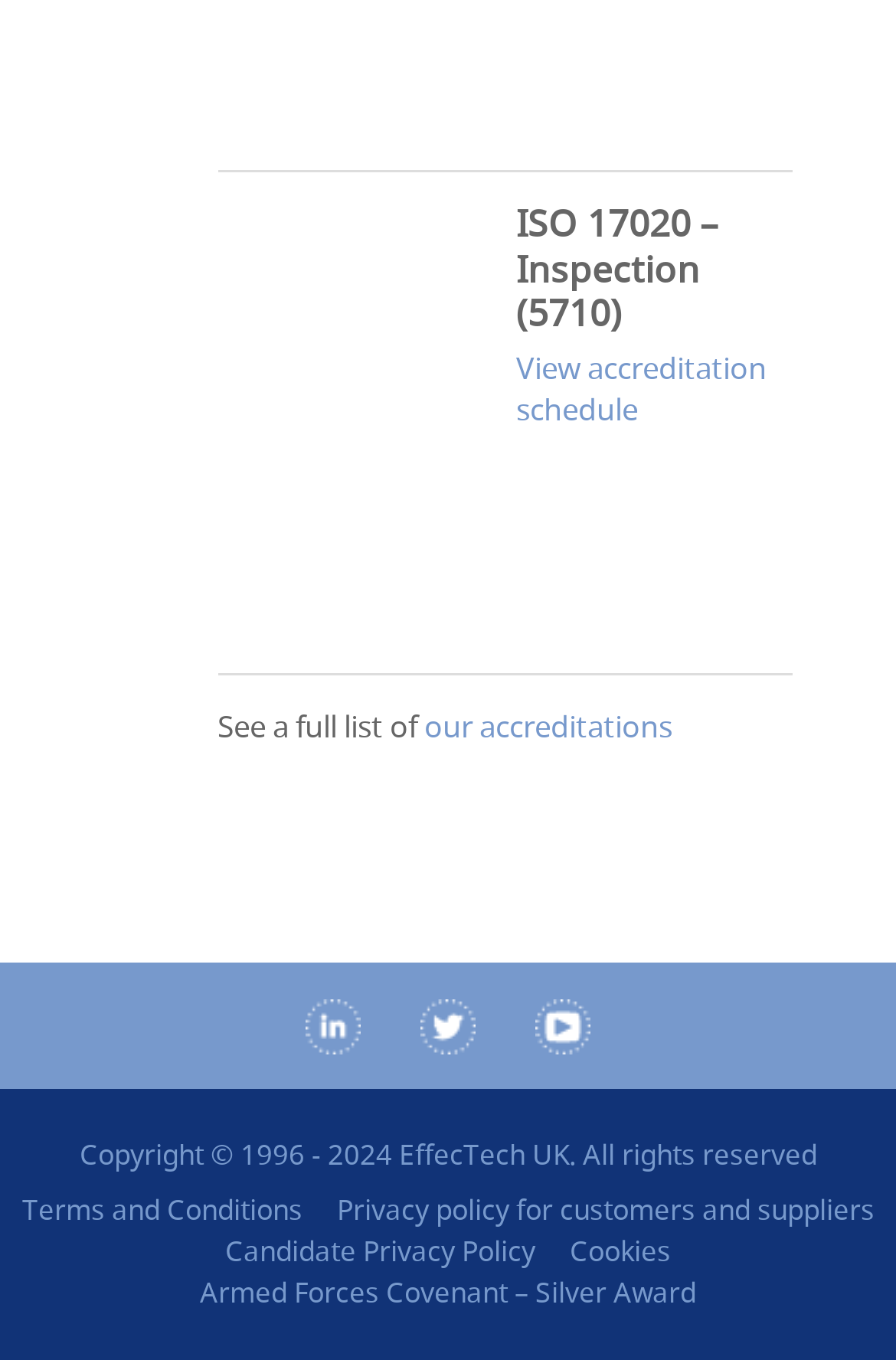What is the accreditation logo displayed?
Using the image, elaborate on the answer with as much detail as possible.

The accreditation logo displayed is the UKAS 5710 Inspection Accreditation Logo, which is an image element located in the top-left section of the webpage, within a LayoutTableCell element.